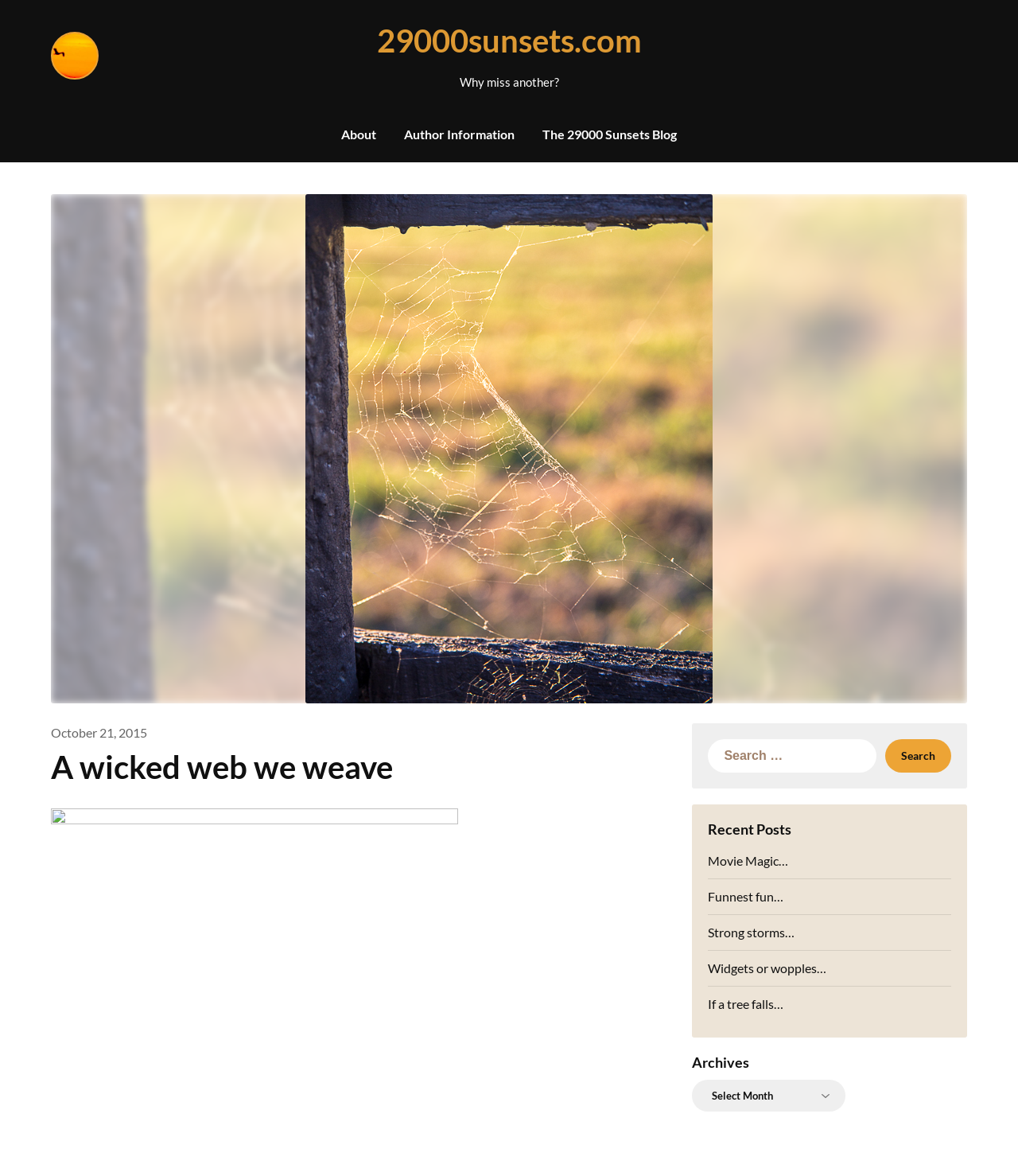Can you provide the bounding box coordinates for the element that should be clicked to implement the instruction: "Download Munchkin Match Mod APK"?

None